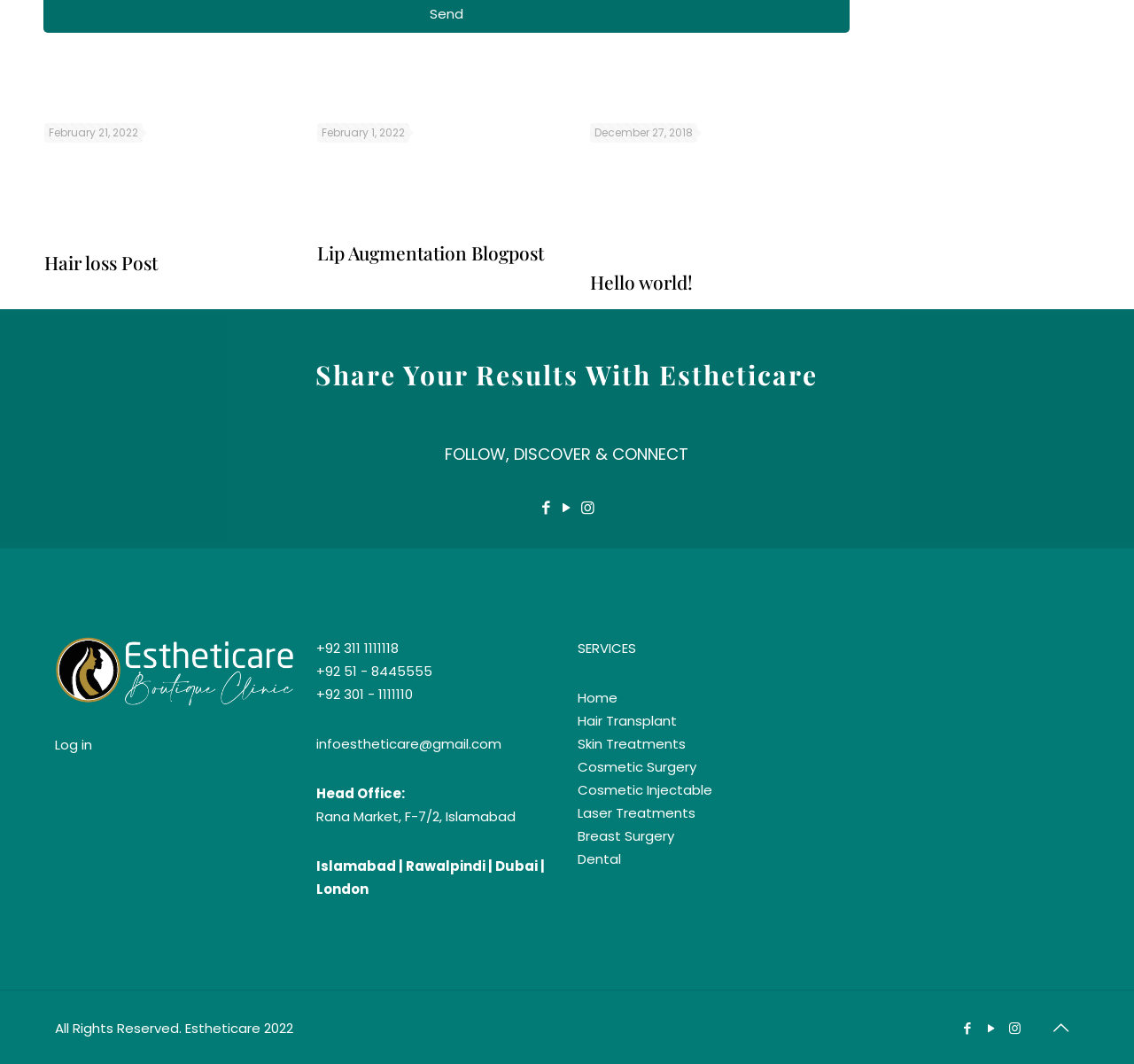Please give a concise answer to this question using a single word or phrase: 
What is the social media icon located at the bottom right corner?

